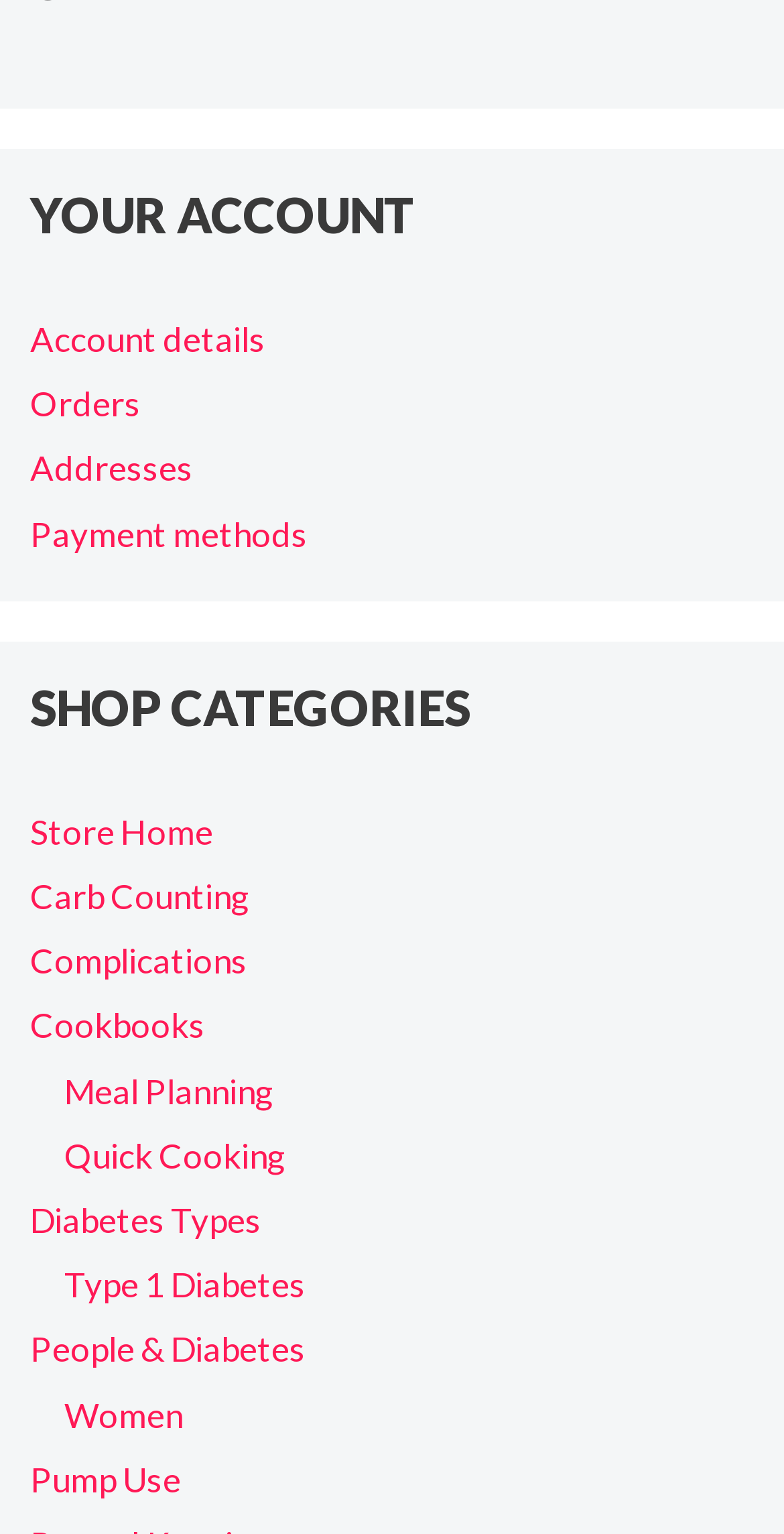What is the second link under 'YOUR ACCOUNT'?
Answer the question with a single word or phrase, referring to the image.

Orders